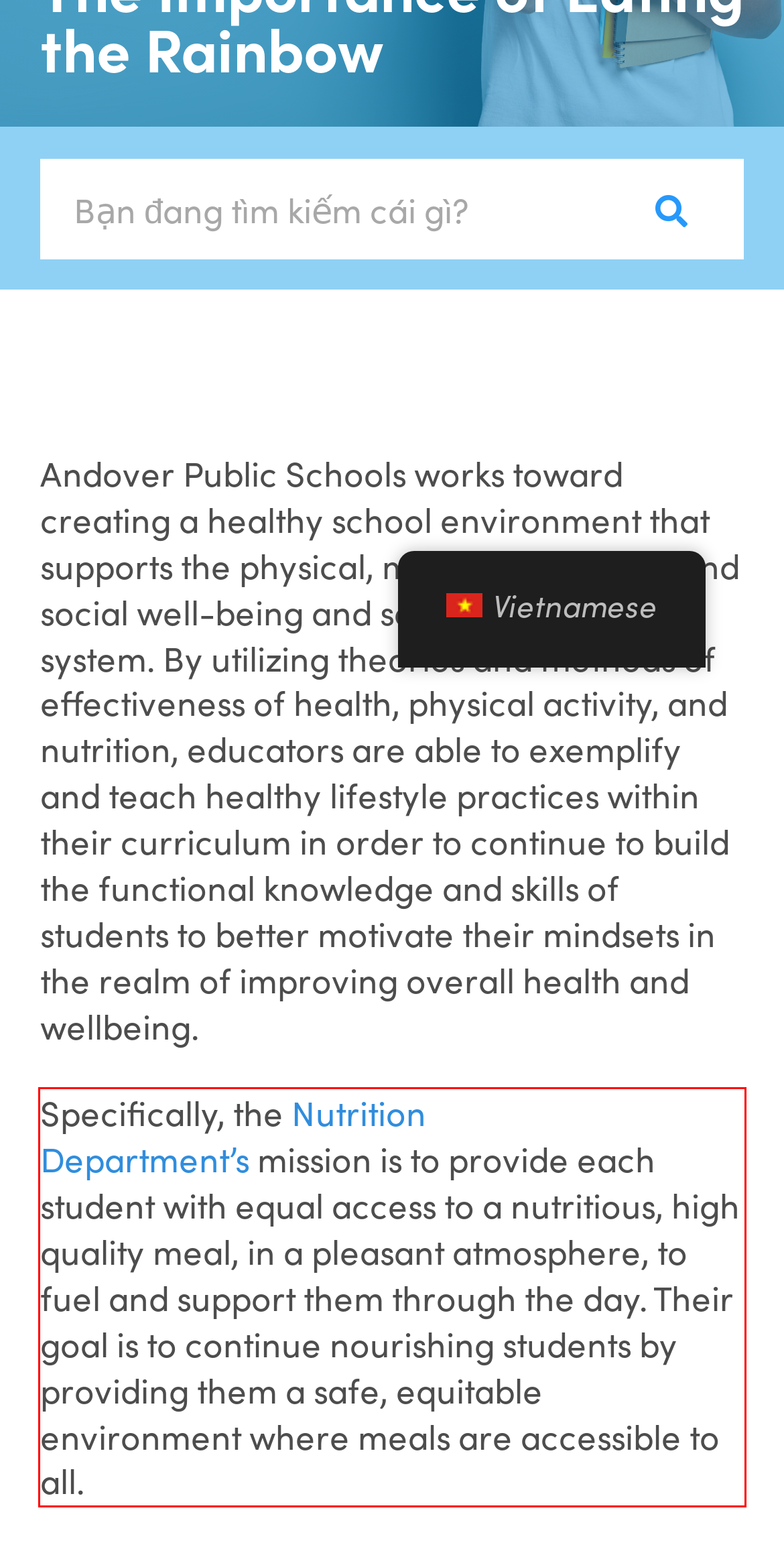Please identify the text within the red rectangular bounding box in the provided webpage screenshot.

Specifically, the Nutrition Department’s mission is to provide each student with equal access to a nutritious, high quality meal, in a pleasant atmosphere, to fuel and support them through the day. Their goal is to continue nourishing students by providing them a safe, equitable environment where meals are accessible to all.